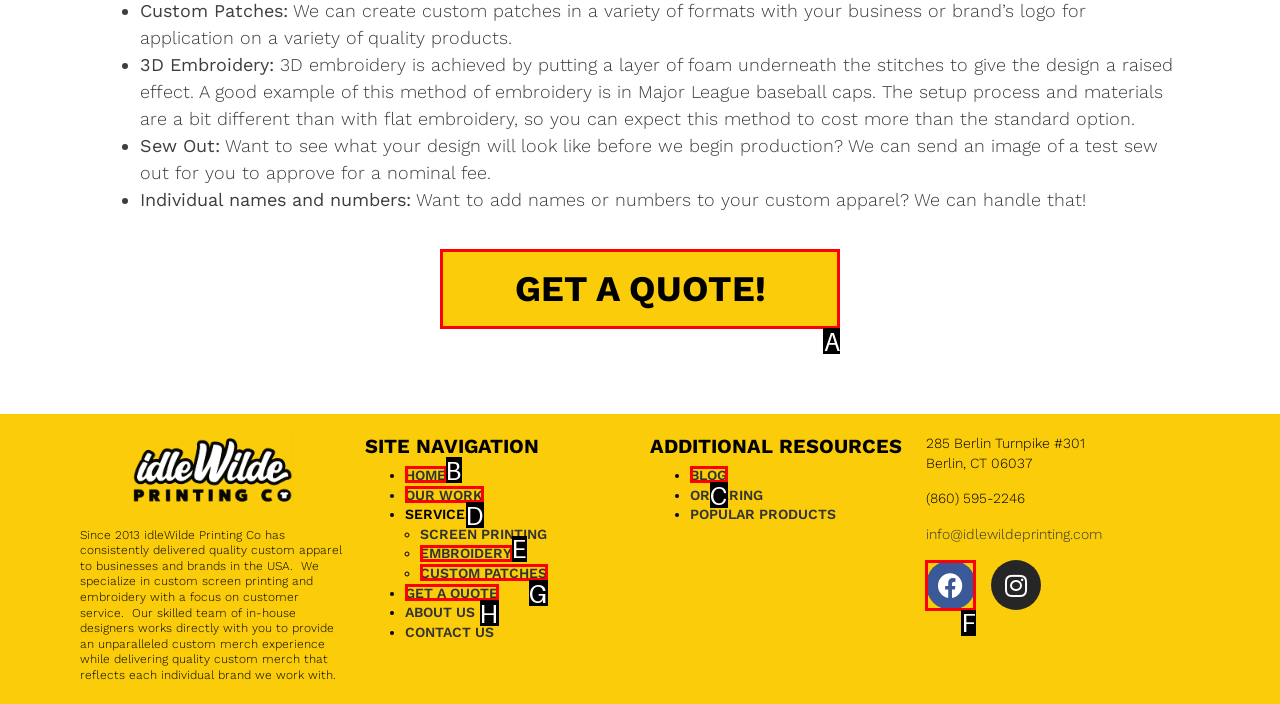Determine which letter corresponds to the UI element to click for this task: Get a quote for custom apparel
Respond with the letter from the available options.

A